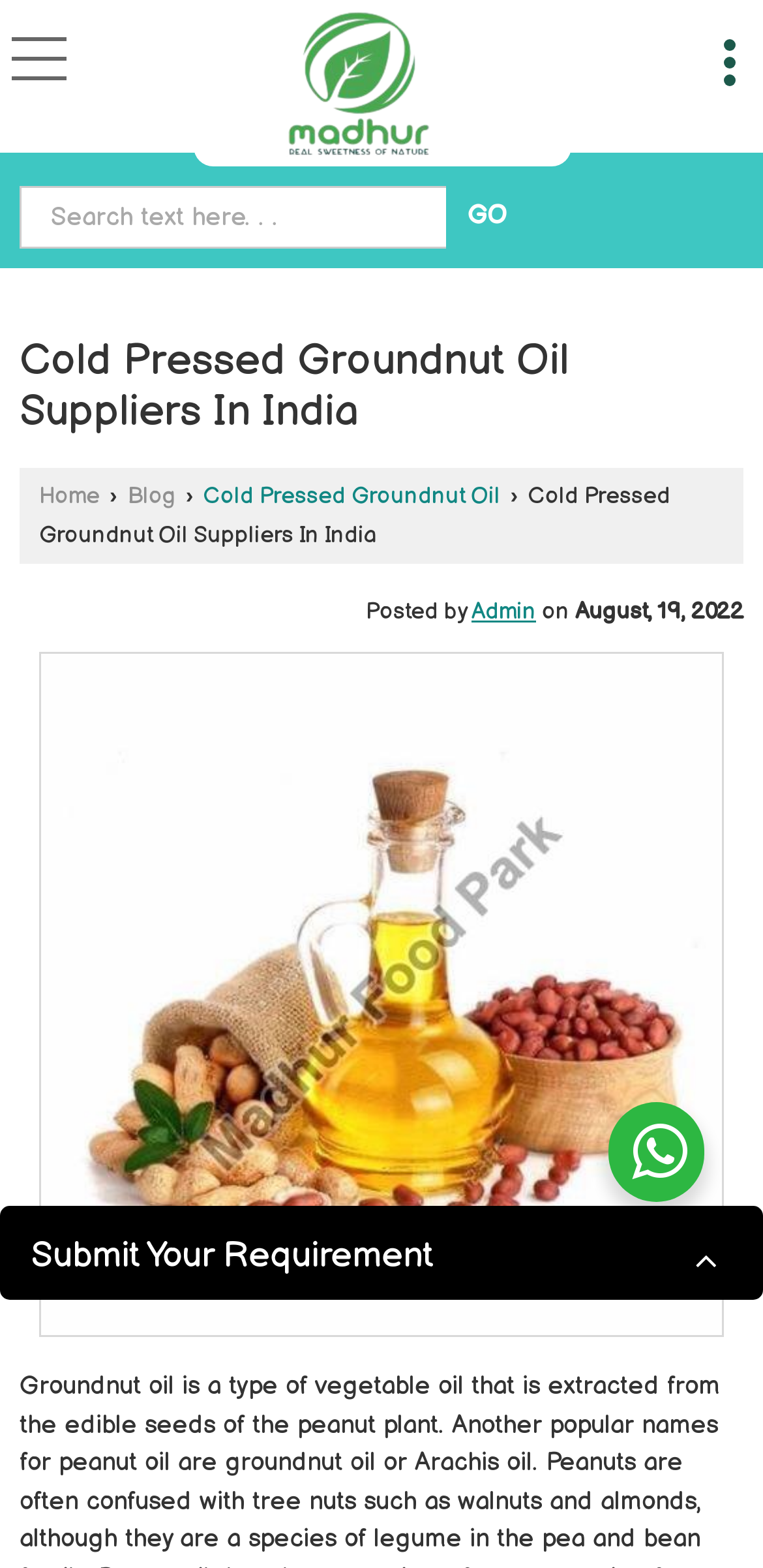Determine the bounding box coordinates of the section I need to click to execute the following instruction: "submit a requirement". Provide the coordinates as four float numbers between 0 and 1, i.e., [left, top, right, bottom].

[0.041, 0.788, 0.567, 0.814]